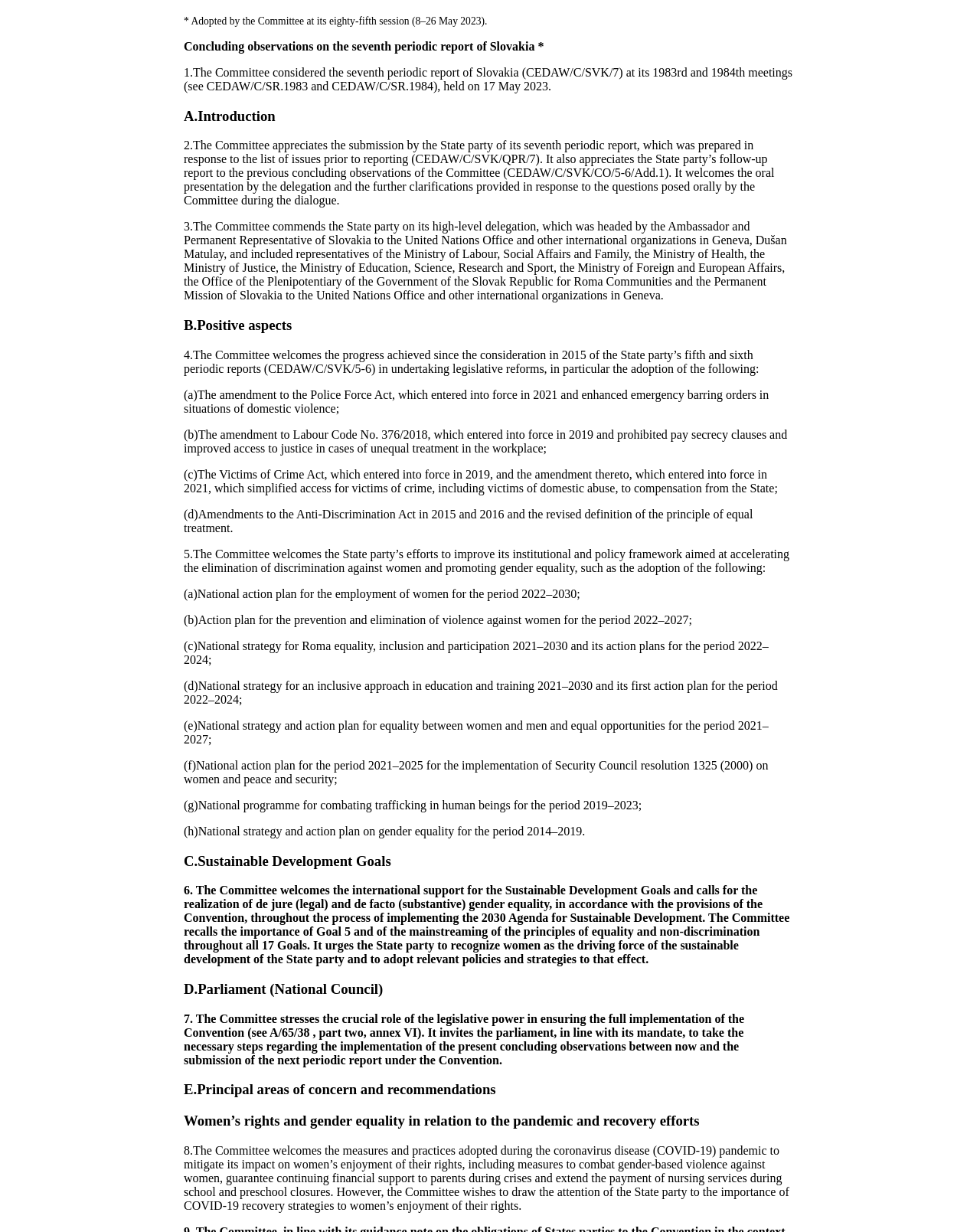What is the title of the report submitted by Slovakia?
Answer the question with as much detail as possible.

The answer can be found in the third StaticText element, which states 'The Committee considered the seventh periodic report of Slovakia (CEDAW/C/SVK/7)...'. The title of the report is explicitly mentioned in this text.